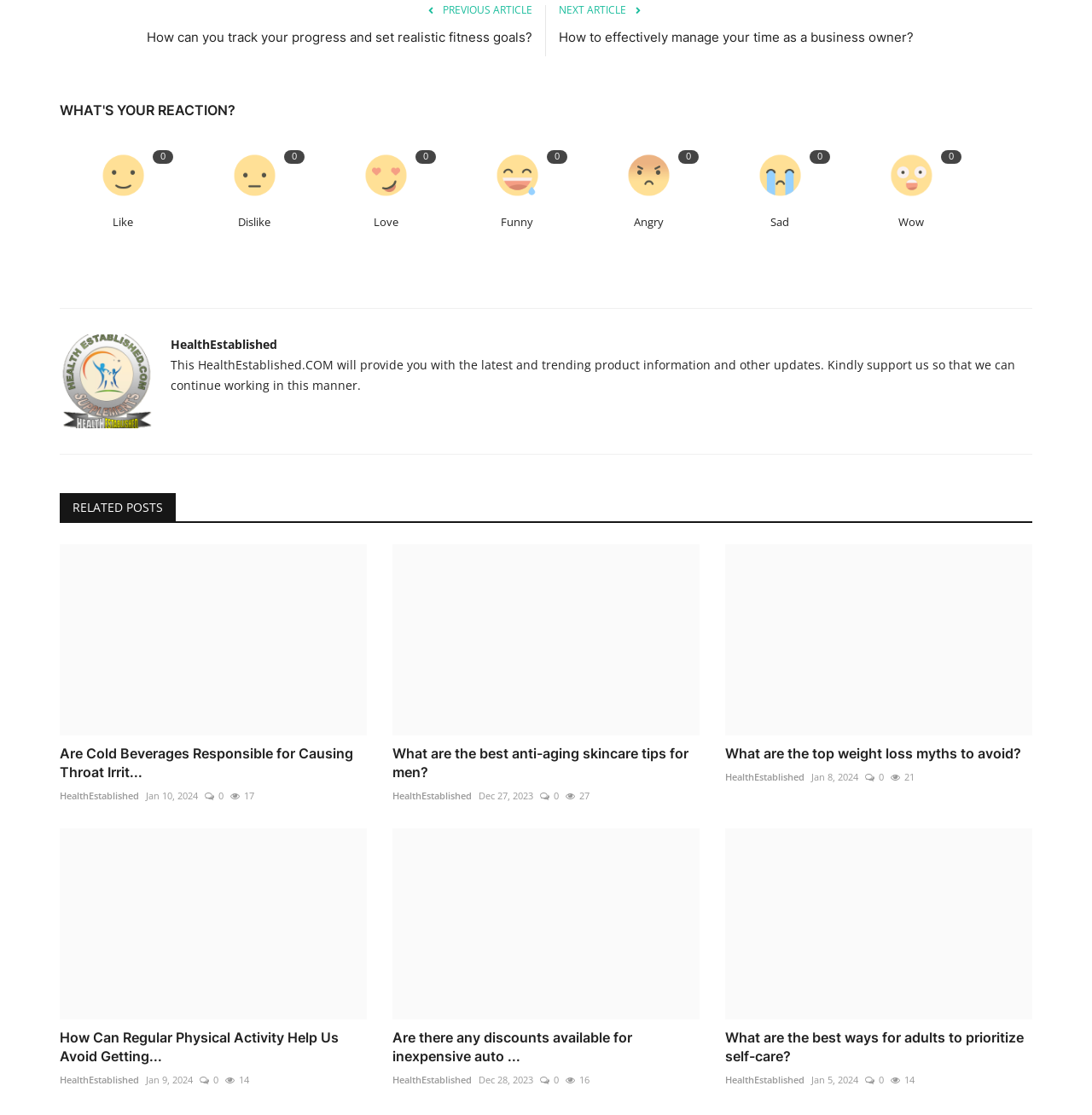Please identify the bounding box coordinates of where to click in order to follow the instruction: "Click on the 'How can you track your progress and set realistic fitness goals?' link".

[0.055, 0.025, 0.488, 0.042]